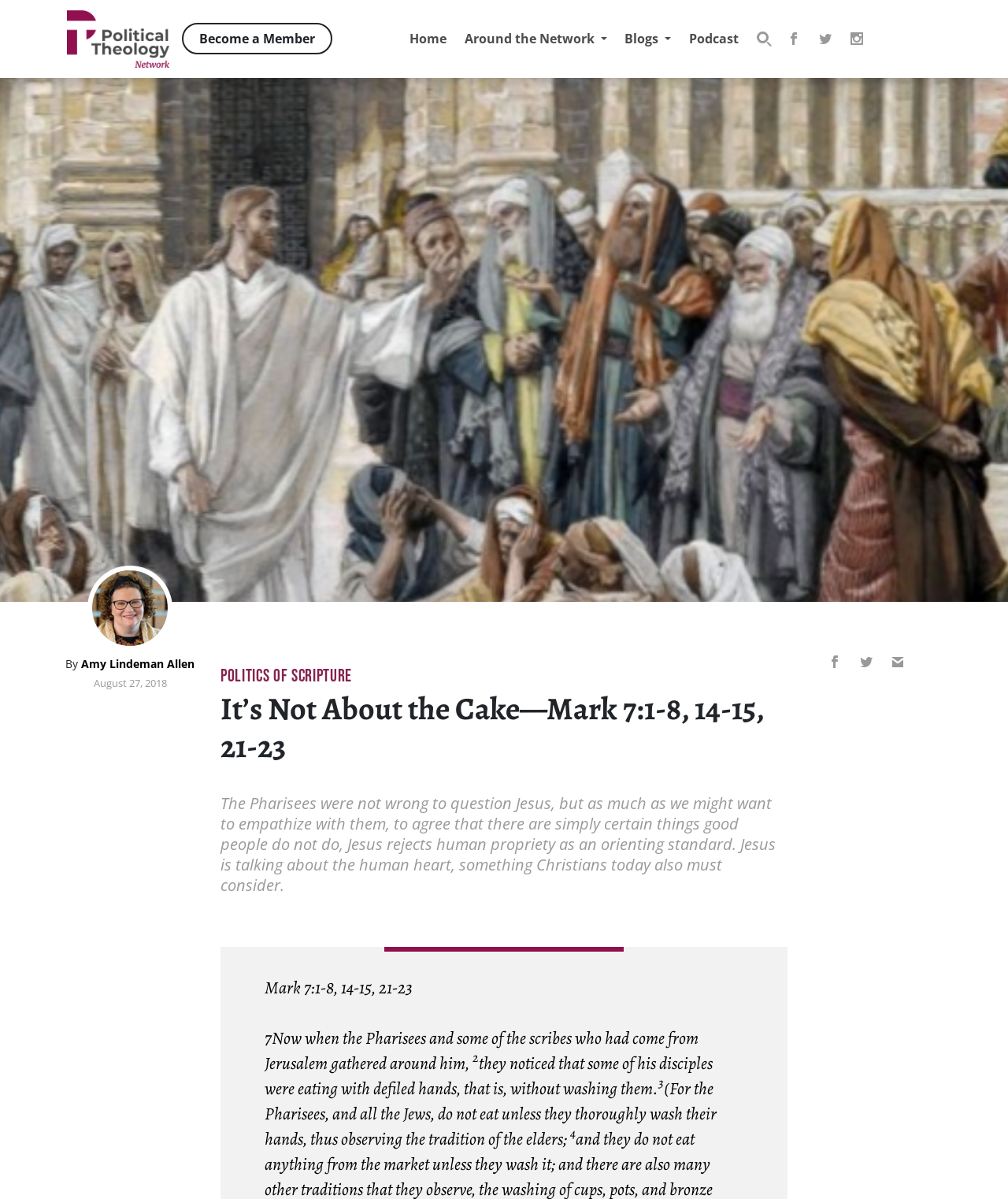Indicate the bounding box coordinates of the clickable region to achieve the following instruction: "Listen to the Podcast."

[0.675, 0.017, 0.741, 0.048]